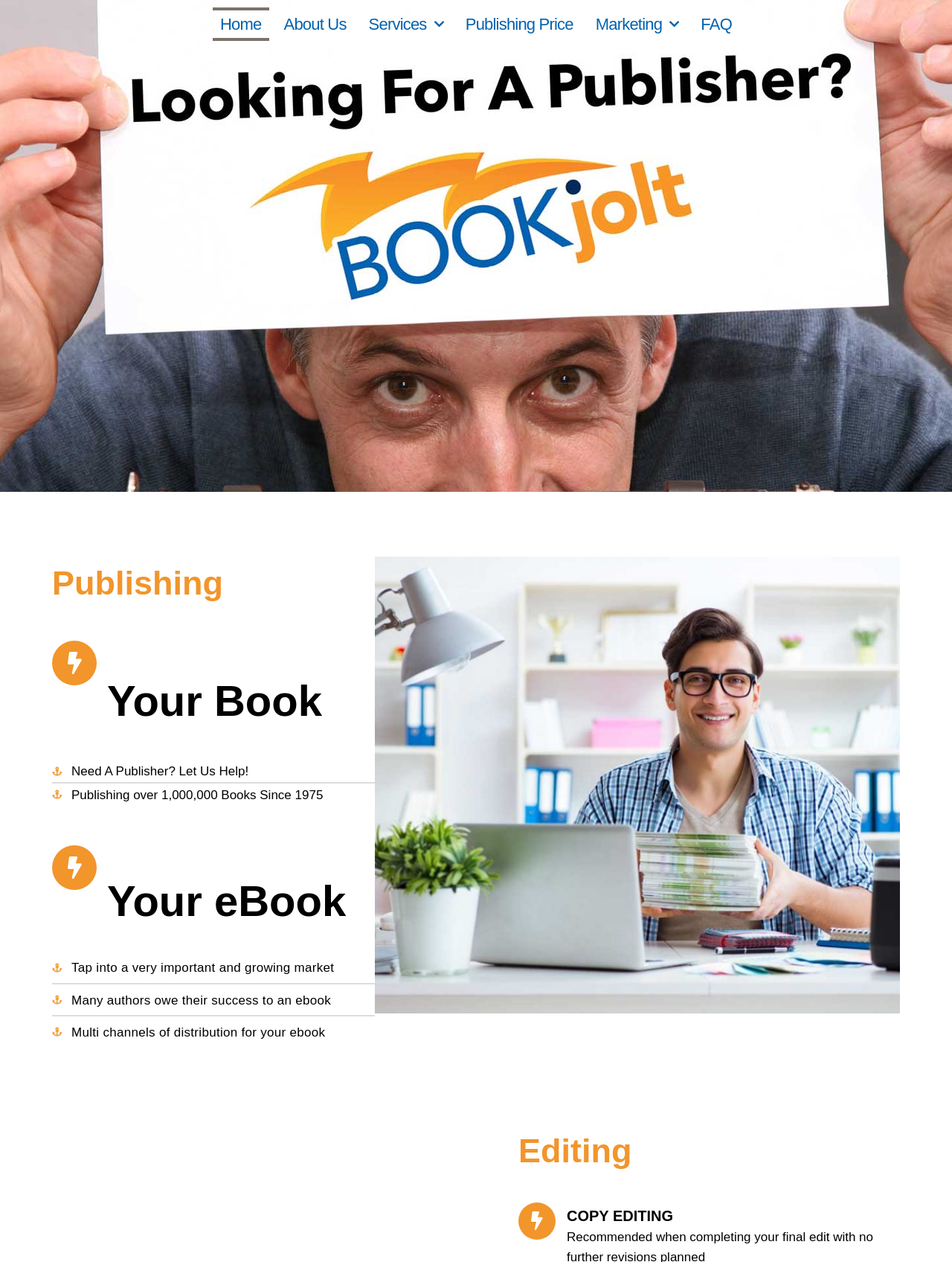Identify the bounding box coordinates of the specific part of the webpage to click to complete this instruction: "Click on Home".

[0.223, 0.006, 0.282, 0.033]